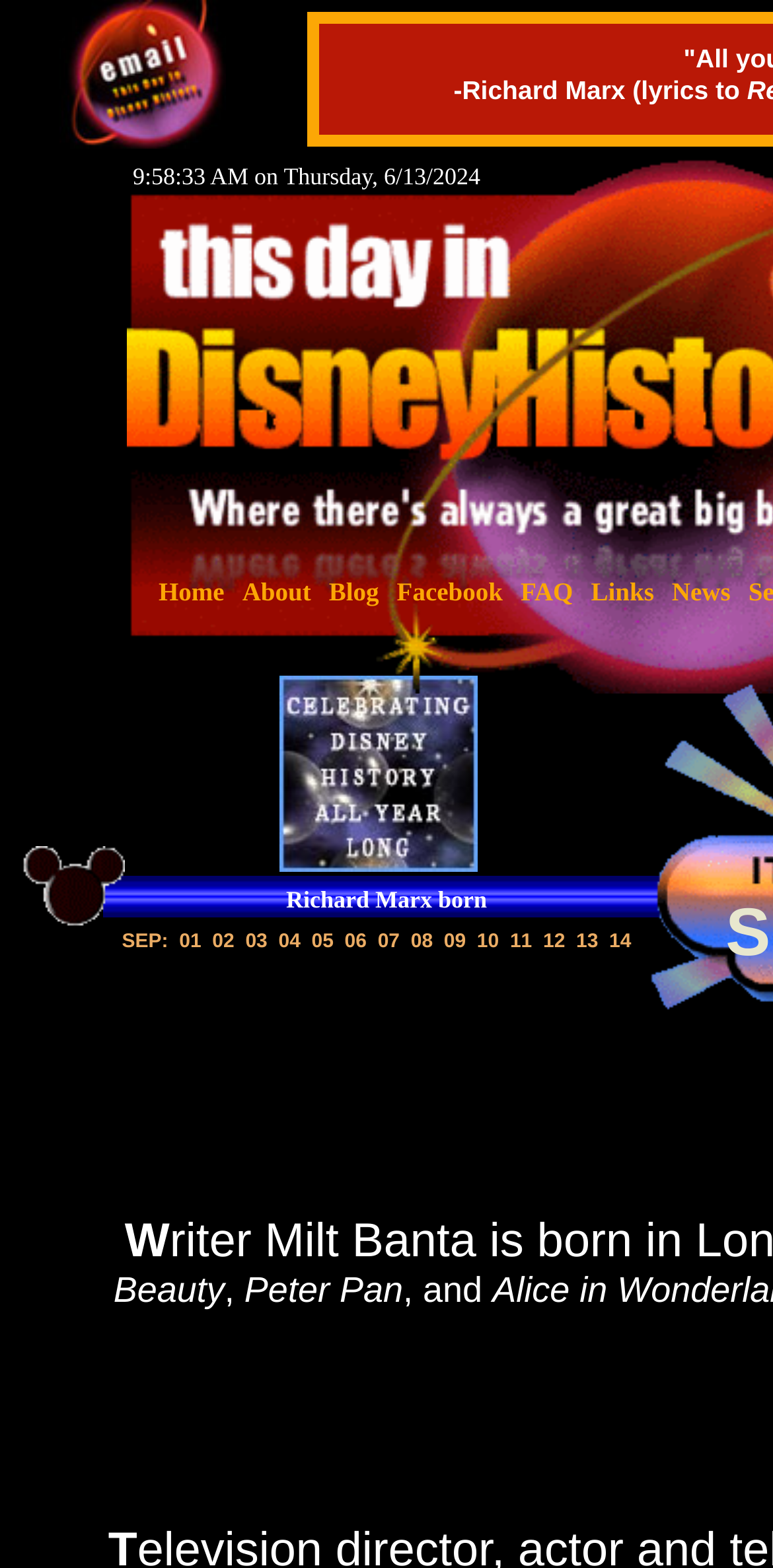Please identify the bounding box coordinates of the clickable area that will allow you to execute the instruction: "View the author's profile 'GRACE'".

None